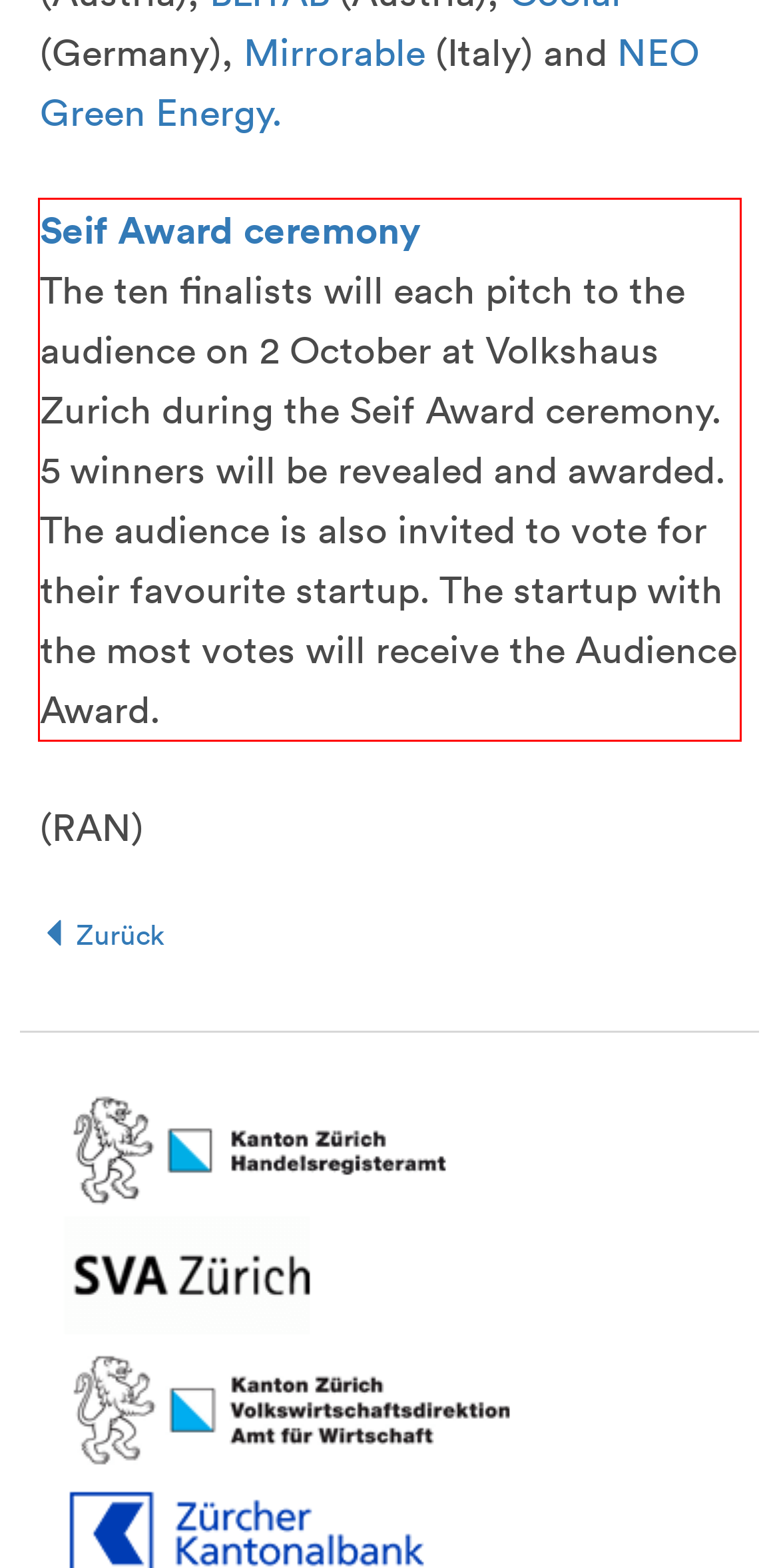Given a screenshot of a webpage with a red bounding box, extract the text content from the UI element inside the red bounding box.

Seif Award ceremony The ten finalists will each pitch to the audience on 2 October at Volkshaus Zurich during the Seif Award ceremony. 5 winners will be revealed and awarded. The audience is also invited to vote for their favourite startup. The startup with the most votes will receive the Audience Award.